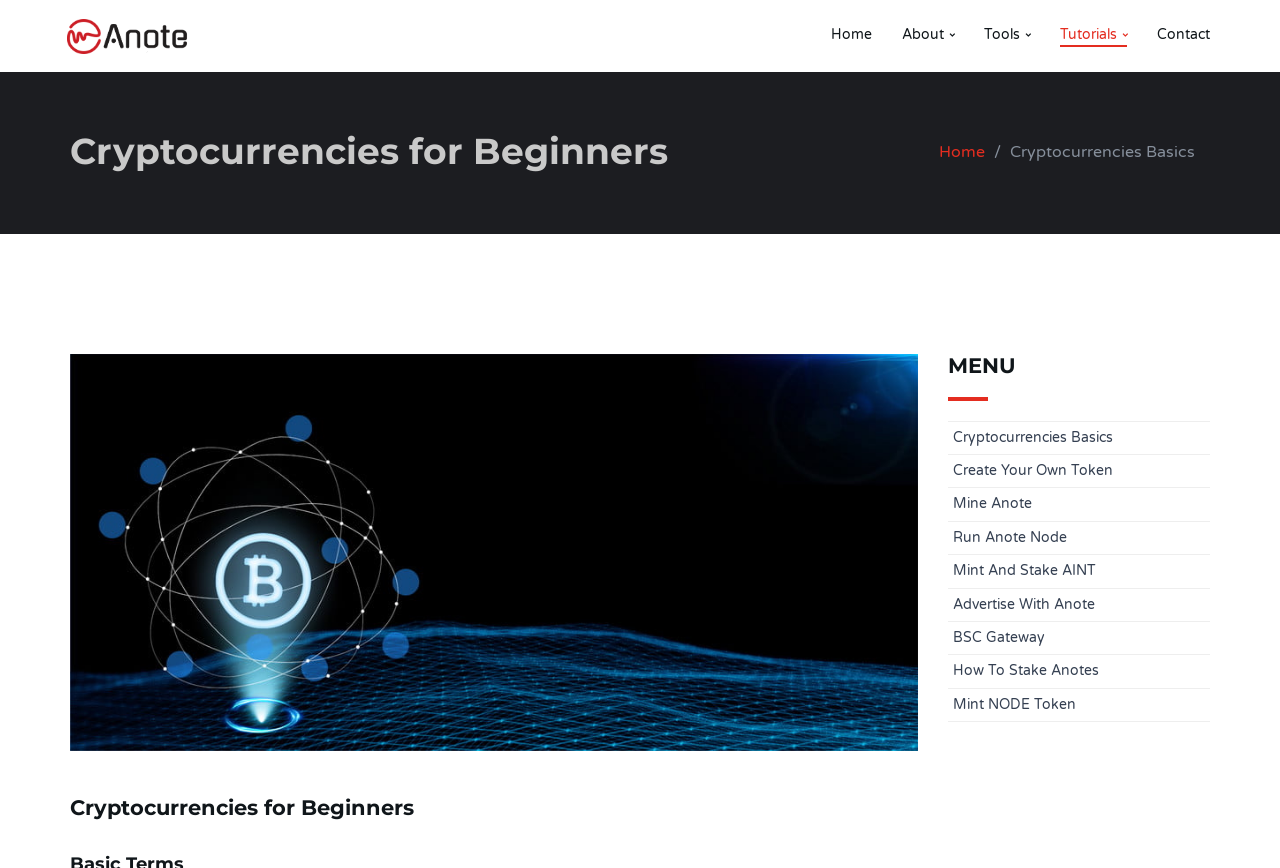Please identify the coordinates of the bounding box for the clickable region that will accomplish this instruction: "go to home page".

[0.649, 0.012, 0.681, 0.071]